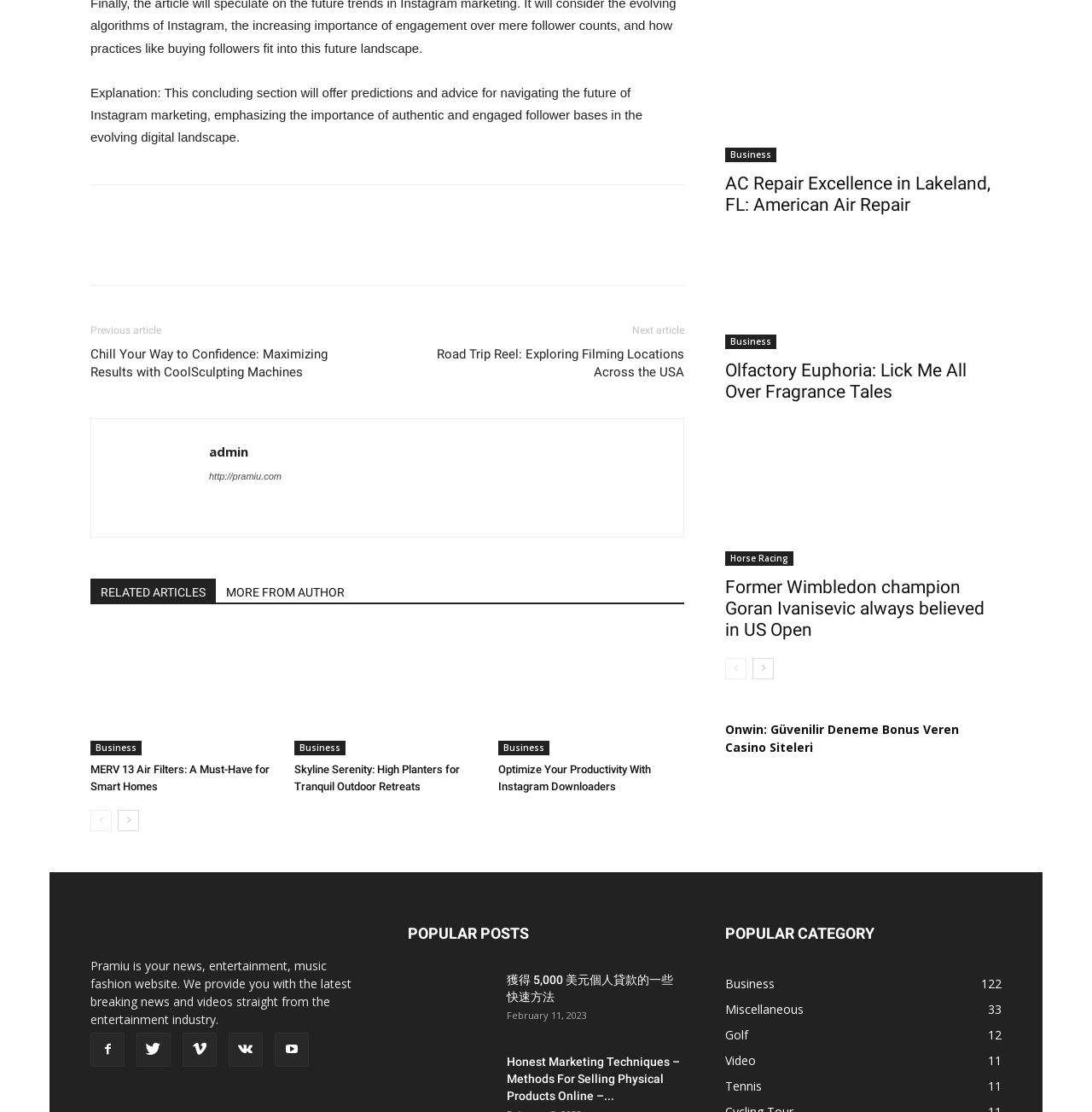What is the website about?
Analyze the image and provide a thorough answer to the question.

Based on the static text at the bottom of the webpage, 'Pramiu is your news, entertainment, music fashion website. We provide you with the latest breaking news and videos straight from the entertainment industry.', it can be inferred that the website is about news, entertainment, music, and fashion.